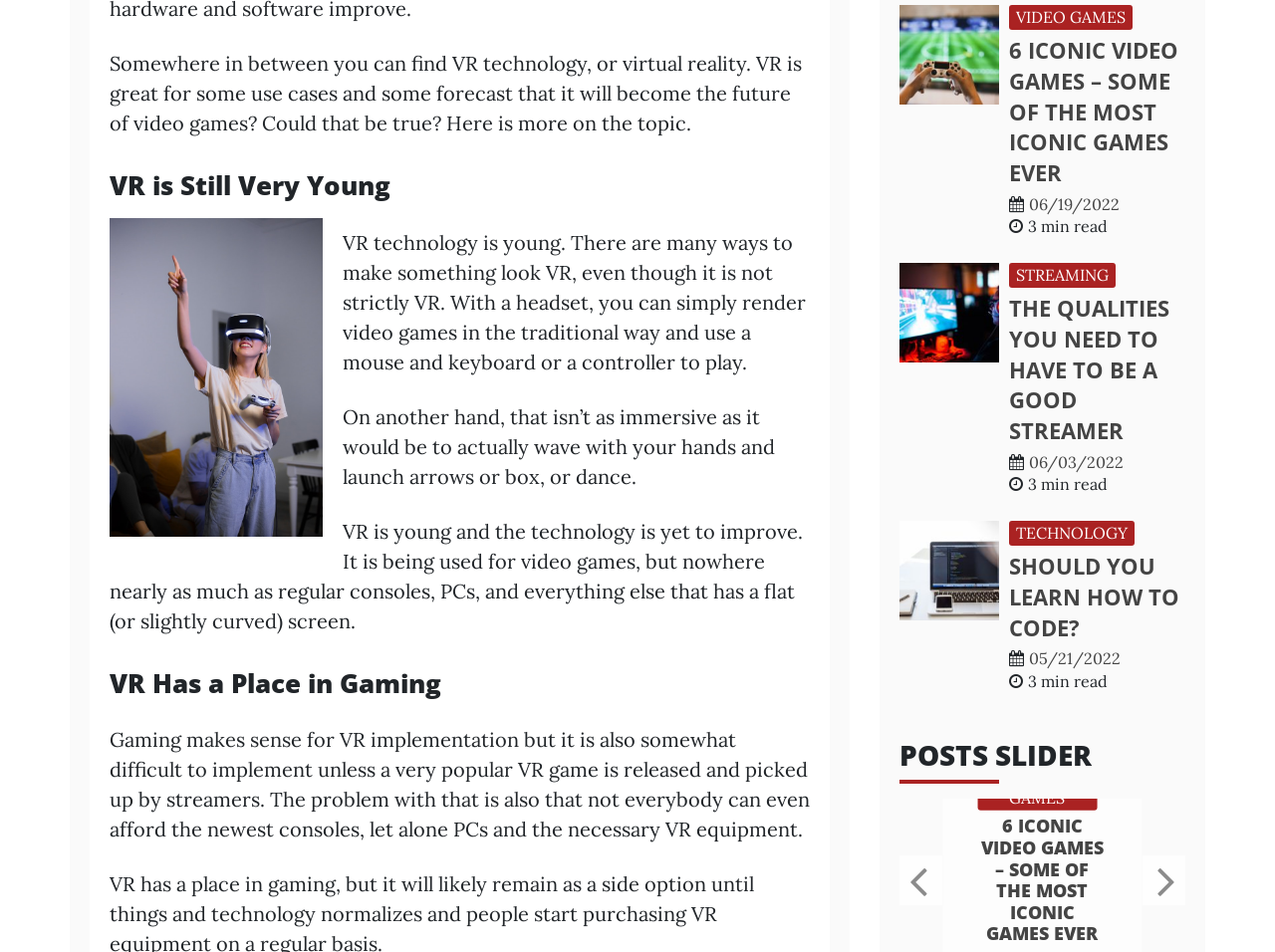Locate the bounding box of the UI element with the following description: "Next".

[0.896, 0.899, 0.93, 0.951]